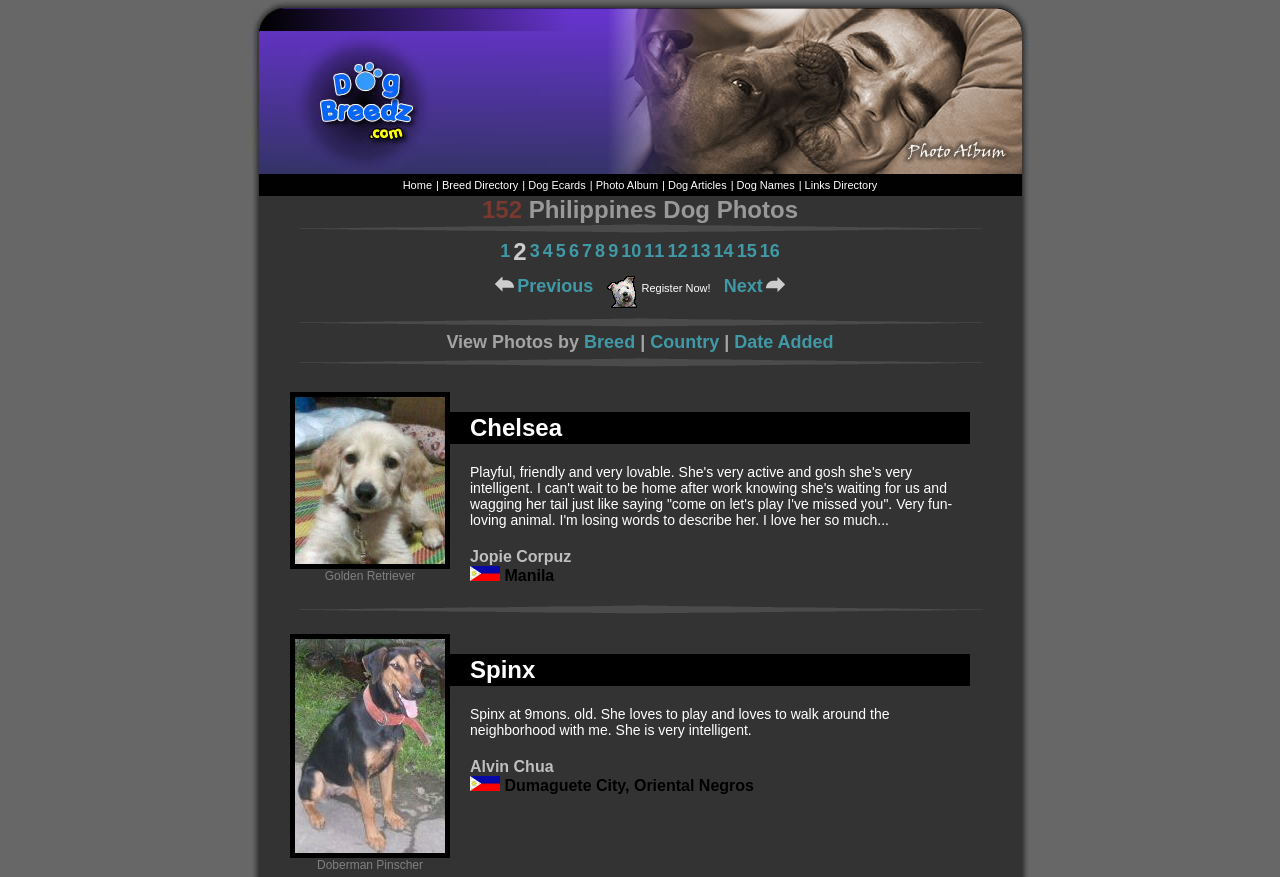Specify the bounding box coordinates of the element's region that should be clicked to achieve the following instruction: "Click on Home". The bounding box coordinates consist of four float numbers between 0 and 1, in the format [left, top, right, bottom].

[0.315, 0.204, 0.338, 0.218]